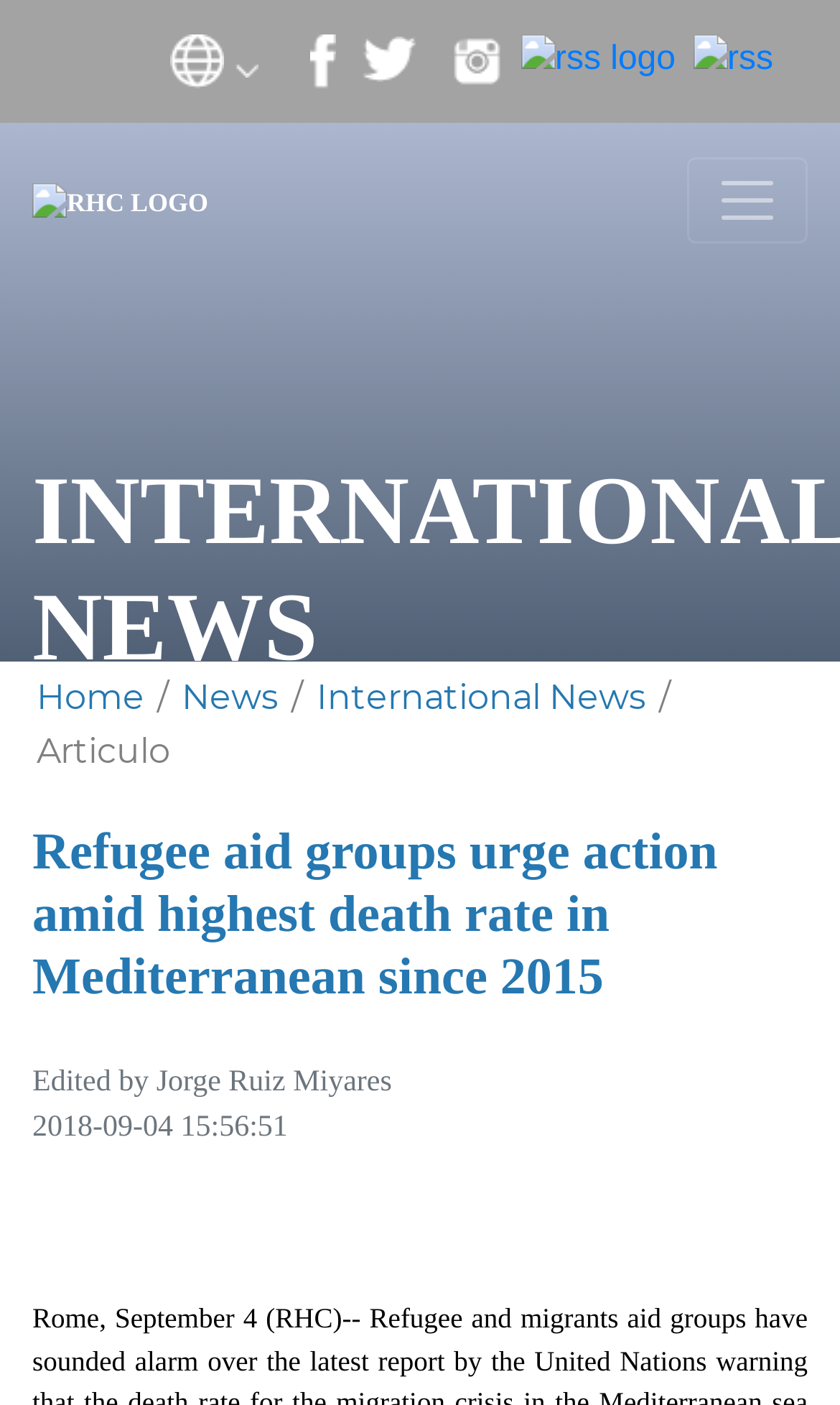How many social media links are available?
Answer the question using a single word or phrase, according to the image.

4